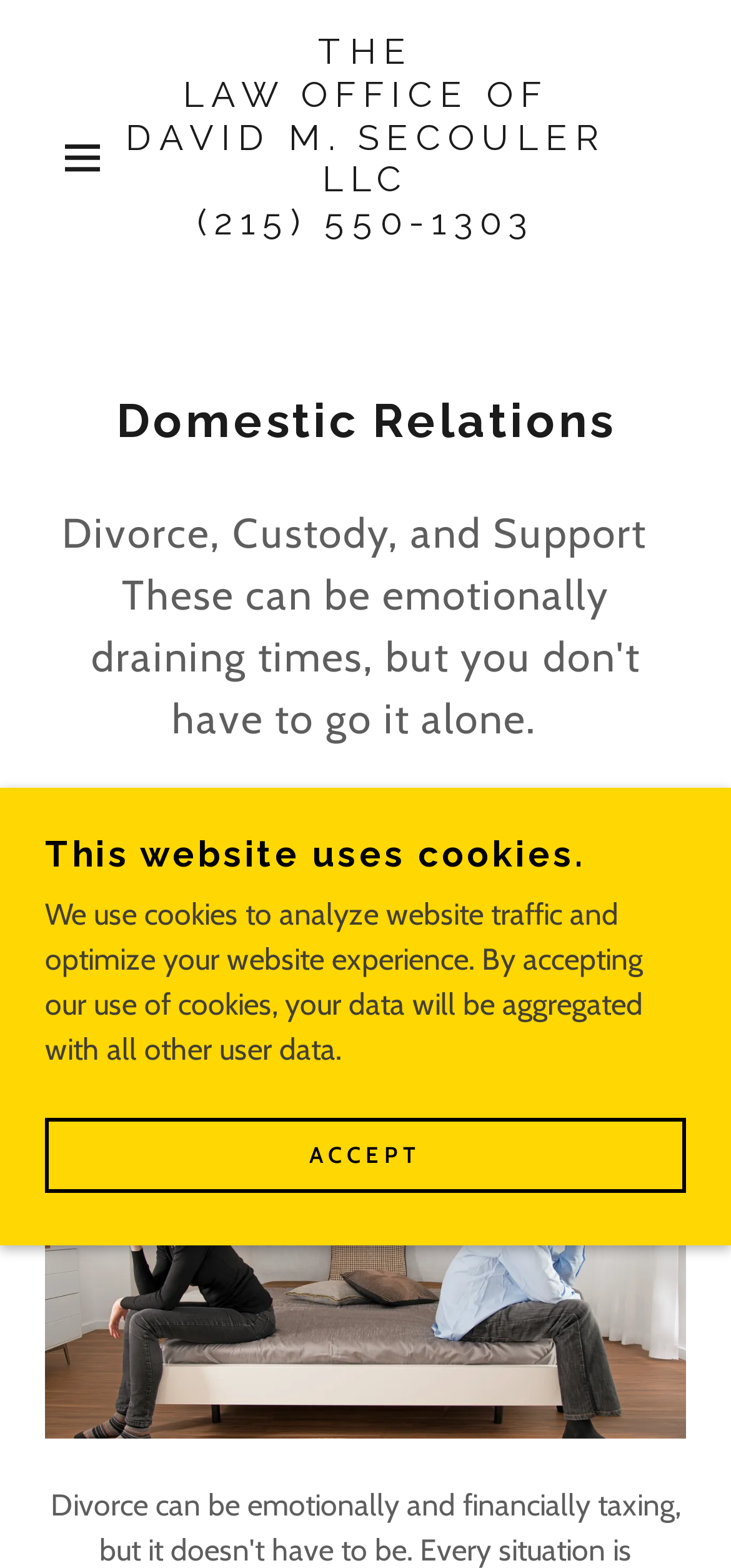Give a one-word or phrase response to the following question: What is the purpose of the 'FIND OUT MORE' link?

To learn more about Domestic Relations